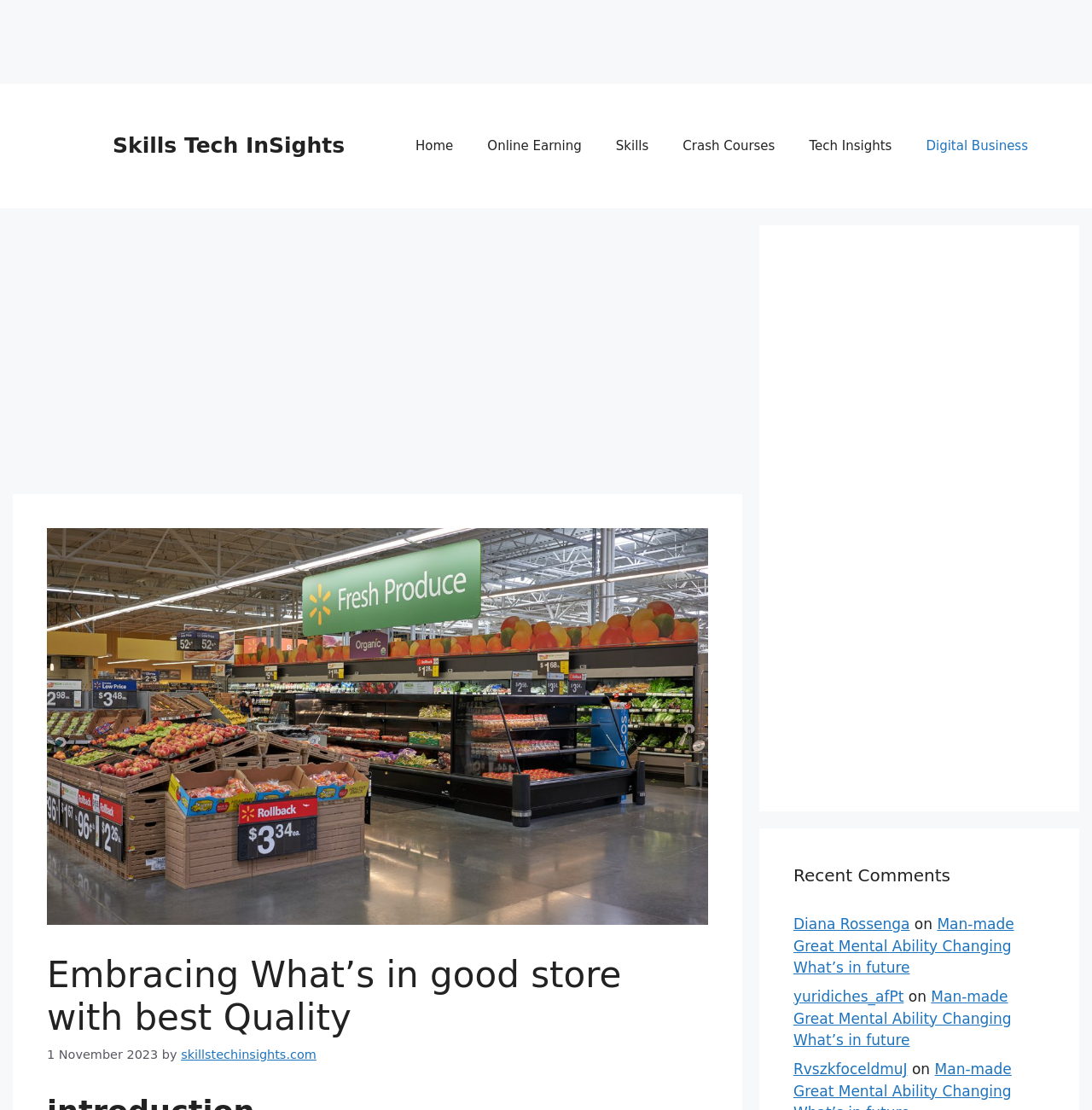Please indicate the bounding box coordinates of the element's region to be clicked to achieve the instruction: "Check the 'Man-made Great Mental Ability Changing What’s in future' comment". Provide the coordinates as four float numbers between 0 and 1, i.e., [left, top, right, bottom].

[0.727, 0.825, 0.929, 0.879]